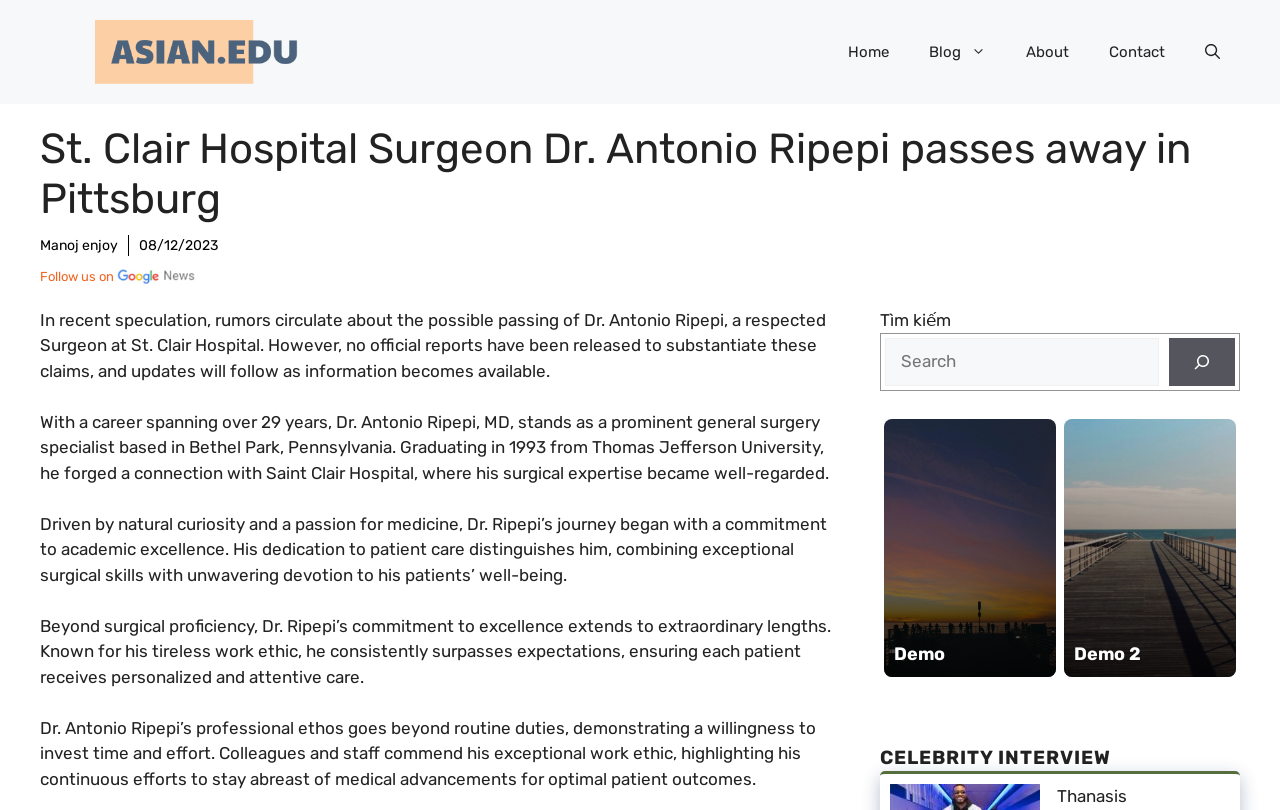Provide a brief response in the form of a single word or phrase:
What is the name of the hospital Dr. Ripepi is associated with?

St. Clair Hospital